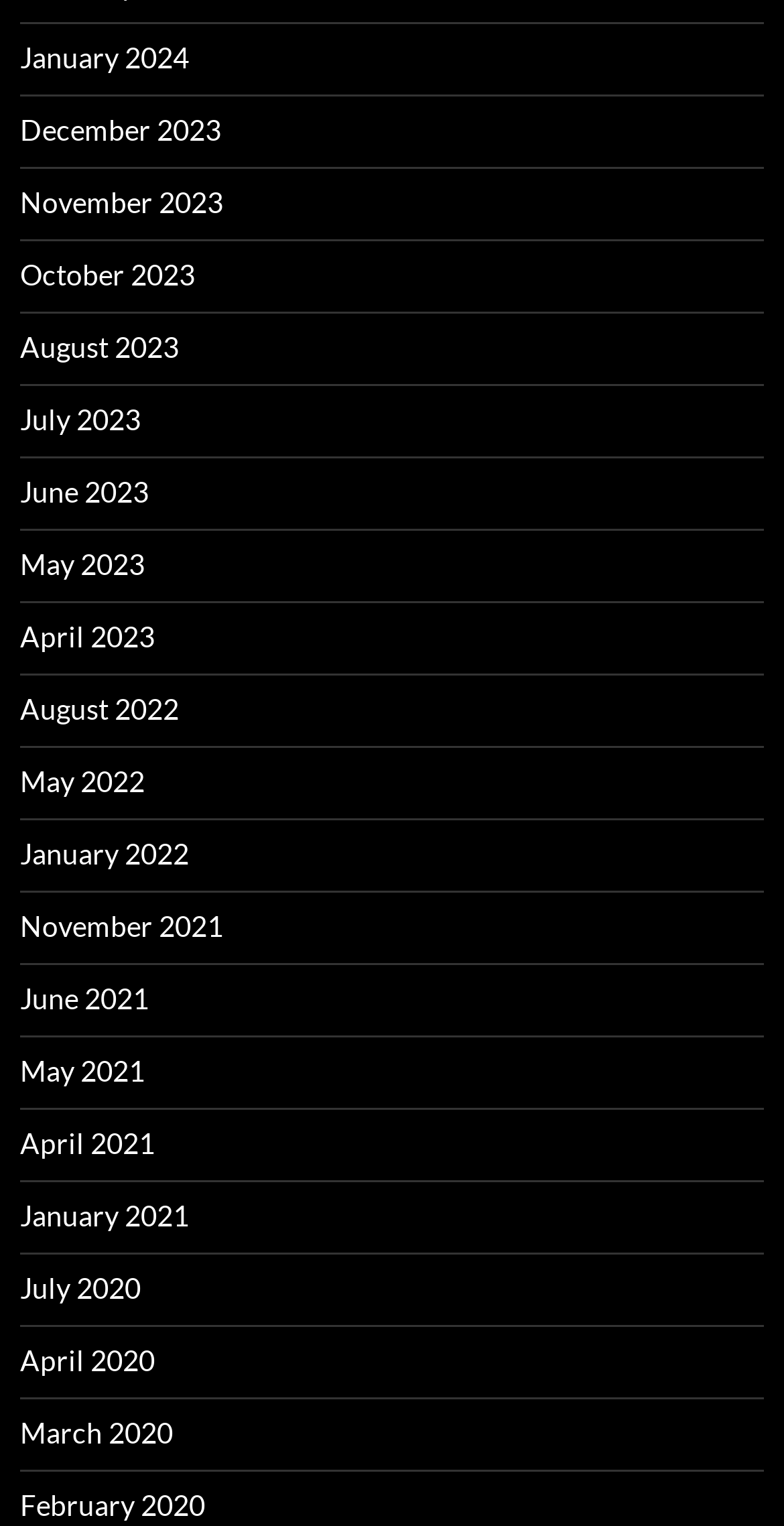What is the latest month available?
Refer to the screenshot and respond with a concise word or phrase.

January 2024